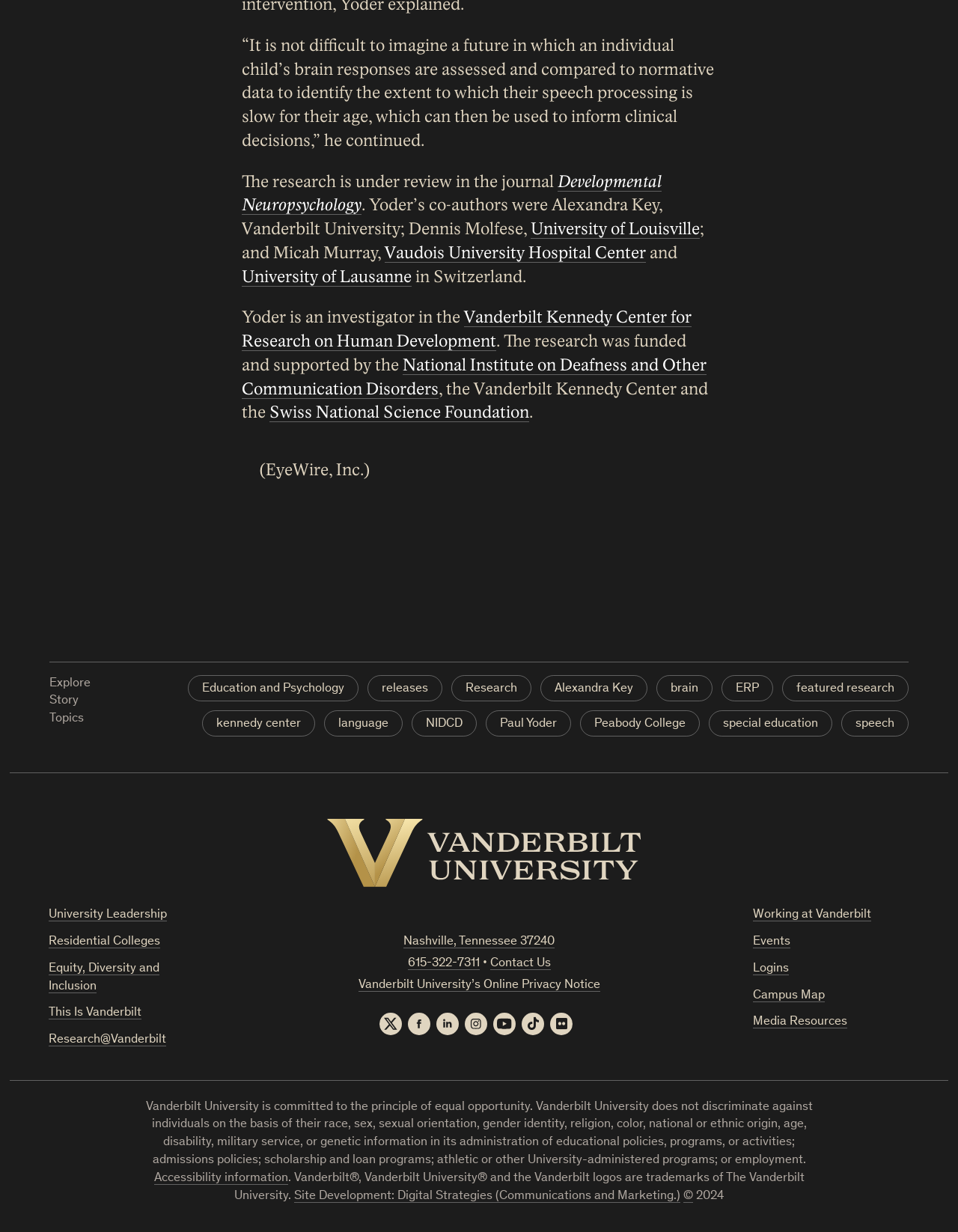What is the topic of the research mentioned in the article?
Examine the webpage screenshot and provide an in-depth answer to the question.

The article discusses research on speech processing, specifically how an individual child's brain responses can be assessed and compared to normative data to identify the extent to which their speech processing is slow for their age.